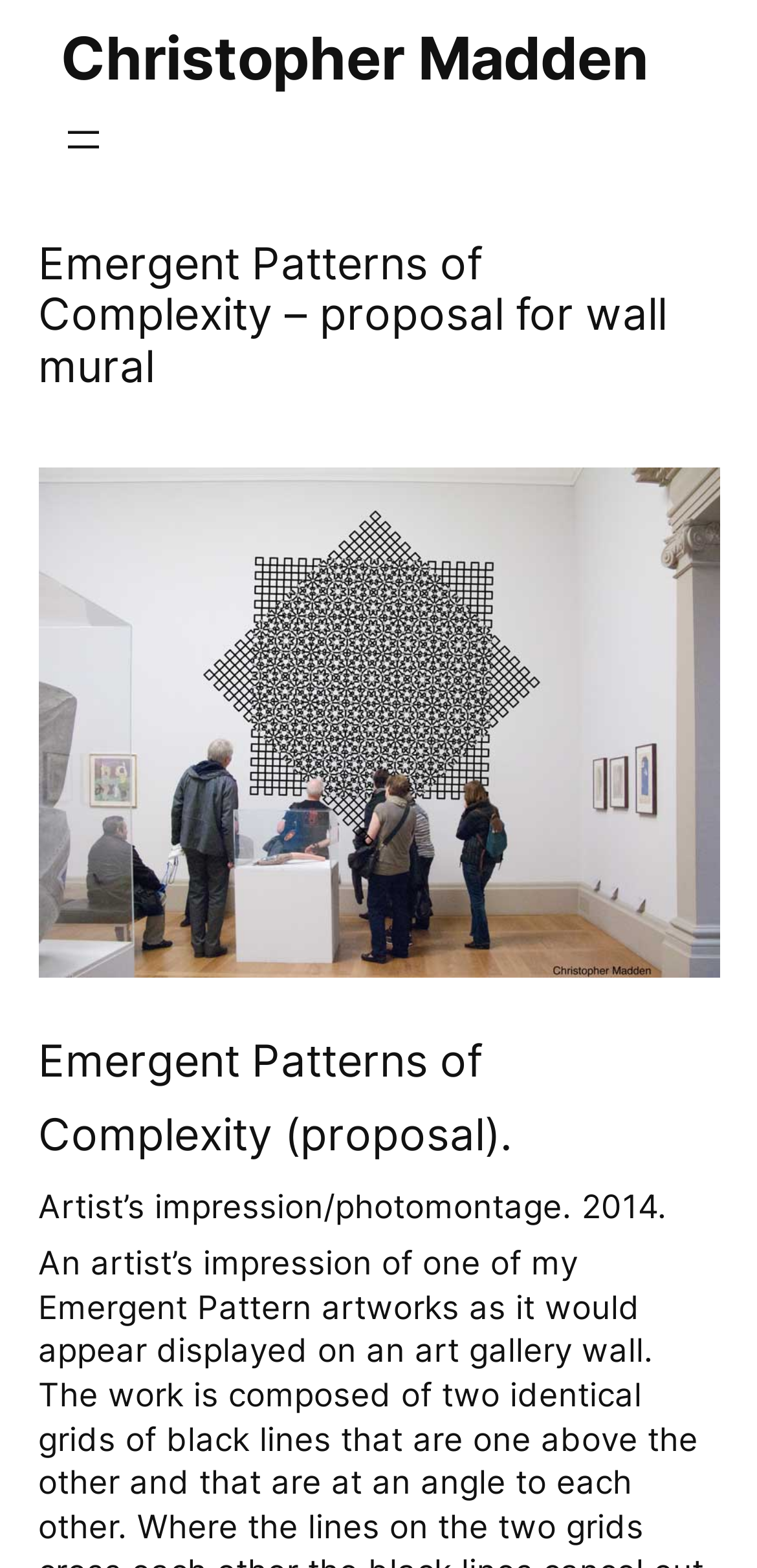Respond with a single word or phrase to the following question:
What is the title of the artwork?

Emergent Patterns of Complexity